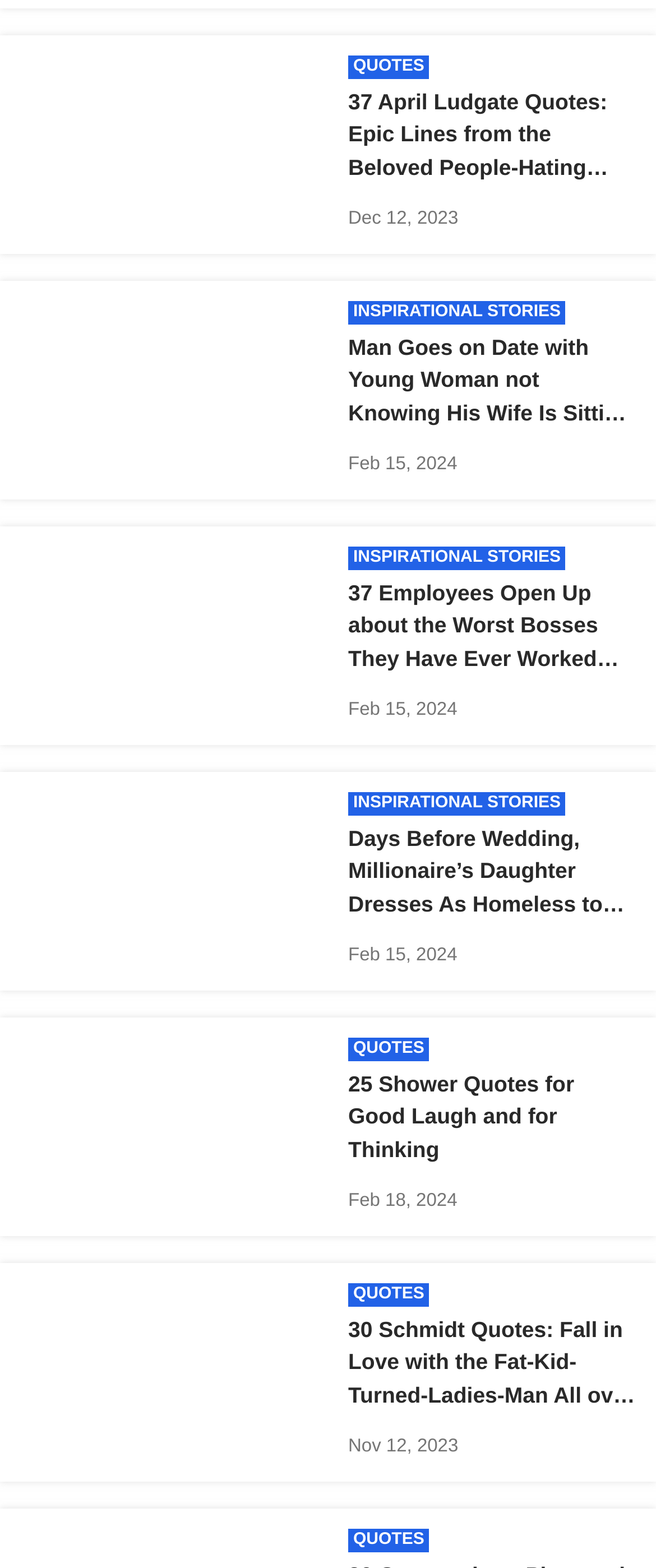Specify the bounding box coordinates of the element's area that should be clicked to execute the given instruction: "Click on the 'QUOTES' button to view quotes". The coordinates should be four float numbers between 0 and 1, i.e., [left, top, right, bottom].

[0.538, 0.035, 0.647, 0.05]